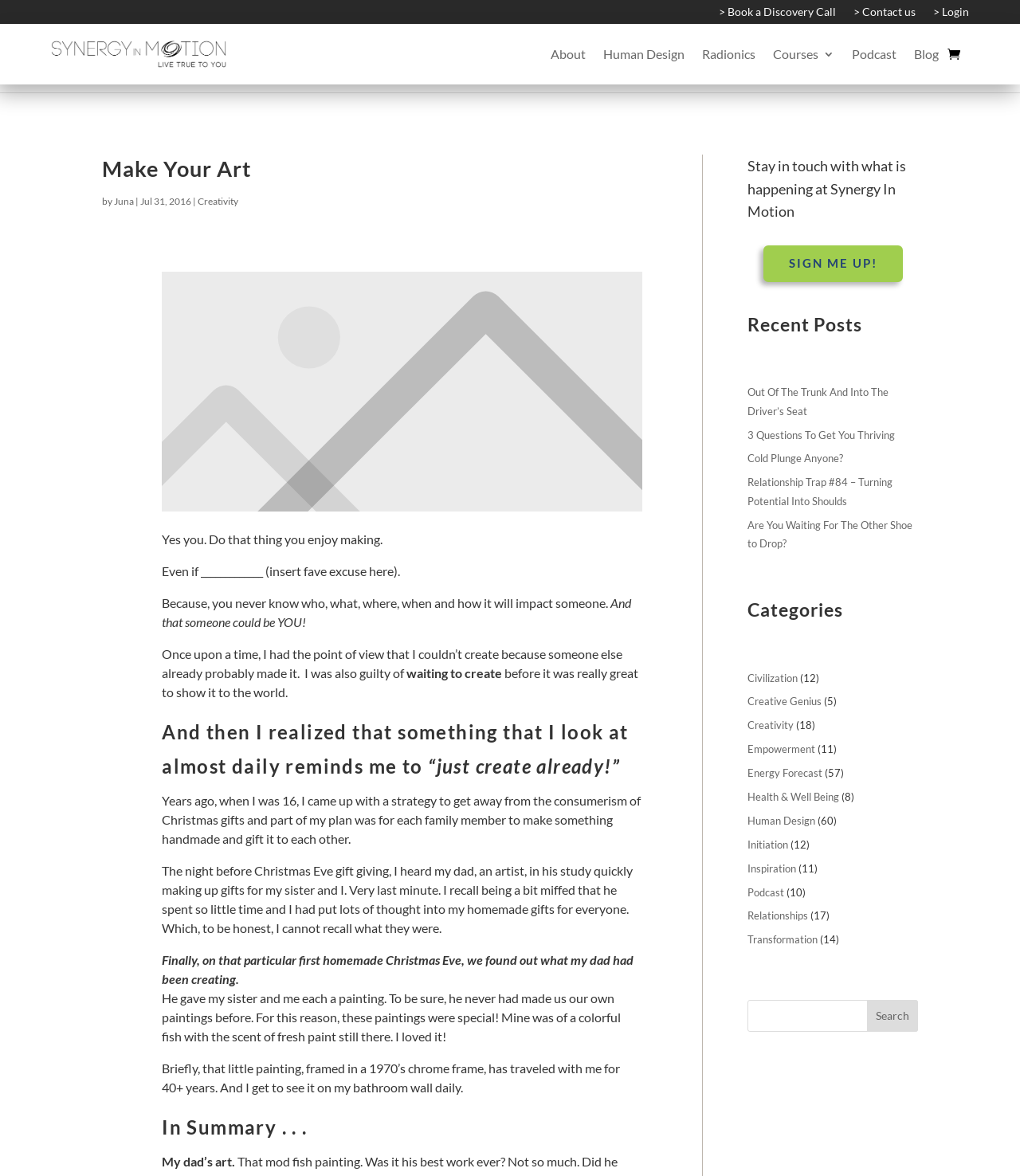Find the bounding box coordinates corresponding to the UI element with the description: "Human Design". The coordinates should be formatted as [left, top, right, bottom], with values as floats between 0 and 1.

[0.733, 0.692, 0.799, 0.703]